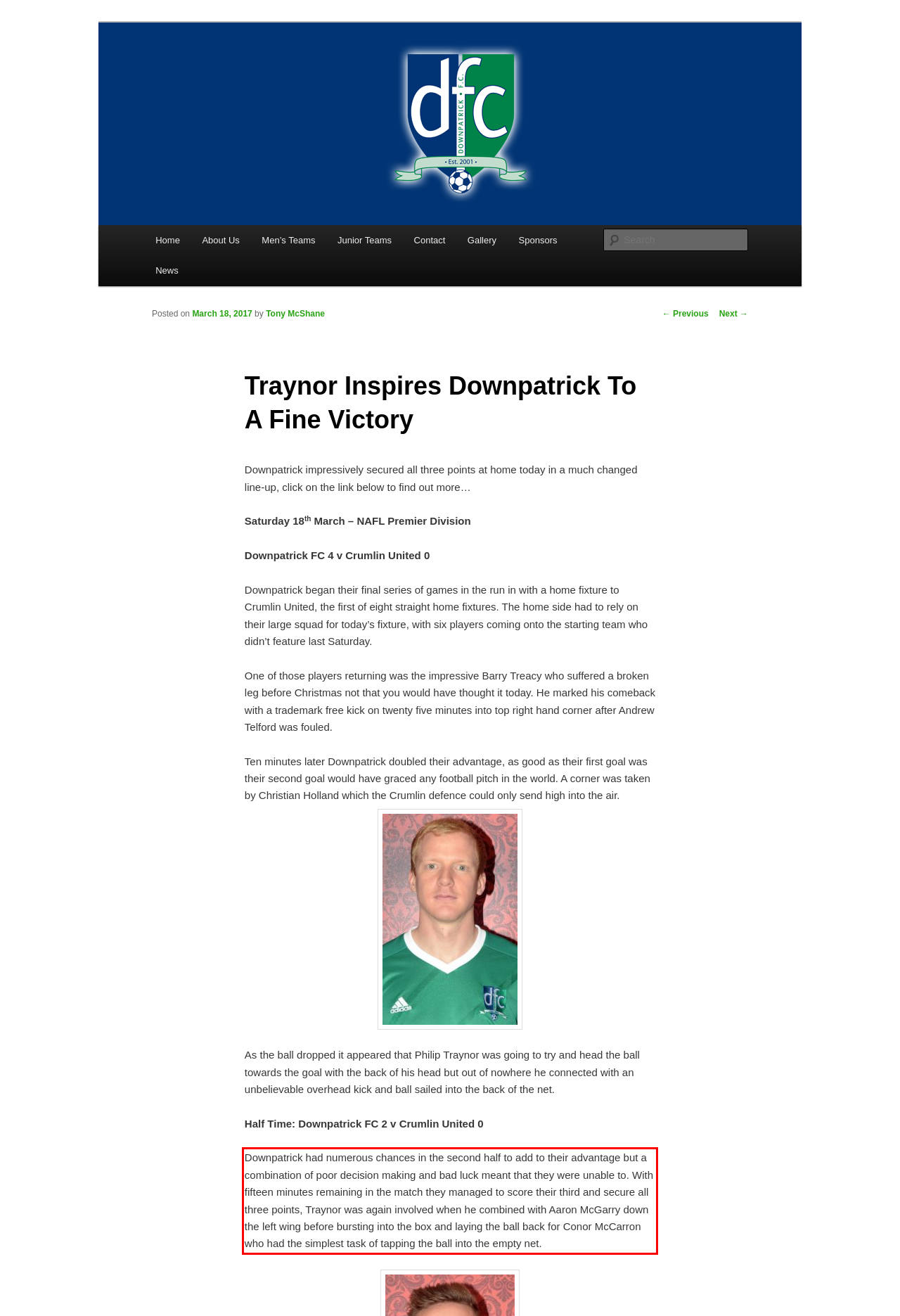Within the screenshot of the webpage, locate the red bounding box and use OCR to identify and provide the text content inside it.

Downpatrick had numerous chances in the second half to add to their advantage but a combination of poor decision making and bad luck meant that they were unable to. With fifteen minutes remaining in the match they managed to score their third and secure all three points, Traynor was again involved when he combined with Aaron McGarry down the left wing before bursting into the box and laying the ball back for Conor McCarron who had the simplest task of tapping the ball into the empty net.